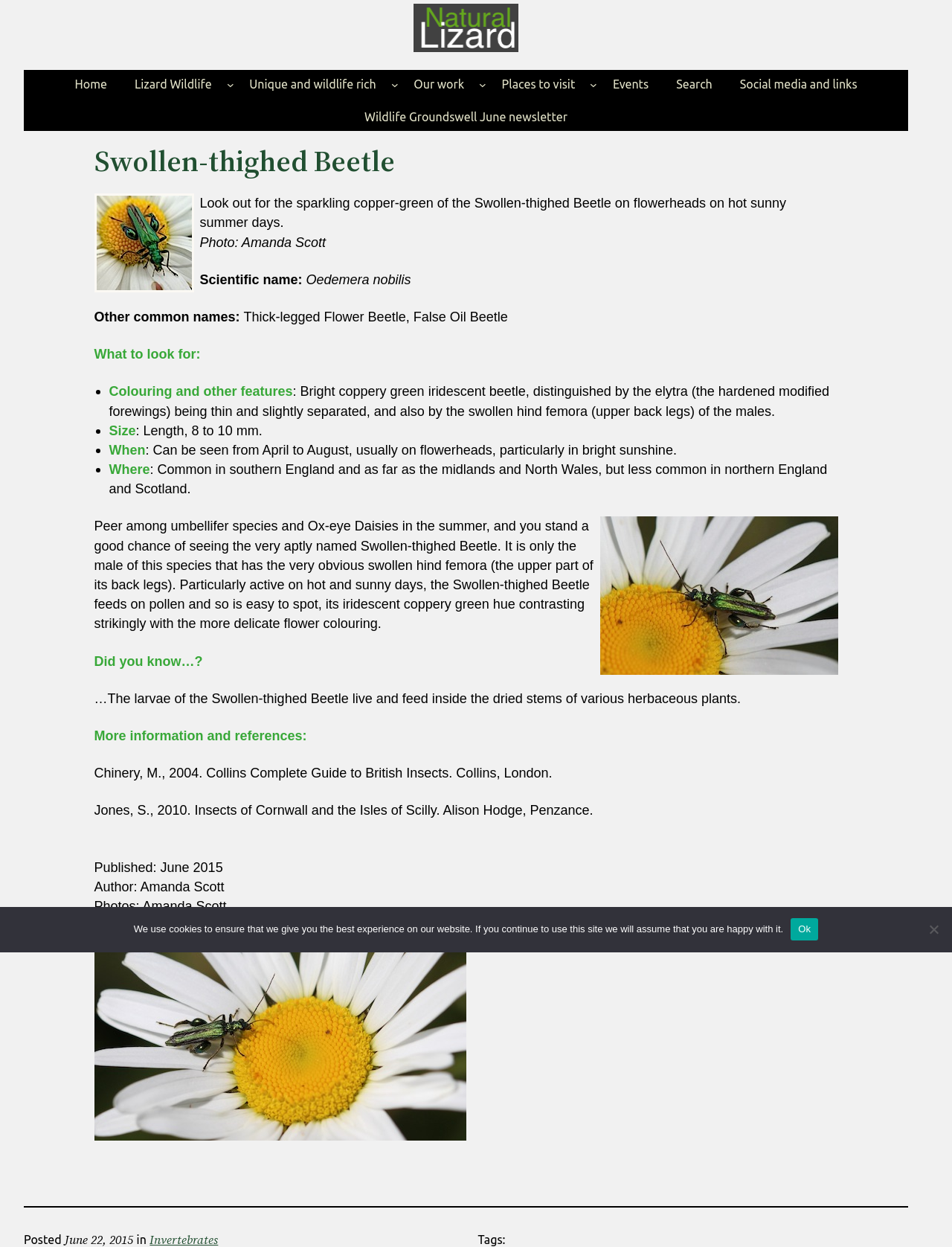What is the name of the beetle described on this webpage?
Look at the image and respond with a one-word or short phrase answer.

Swollen-thighed Beetle